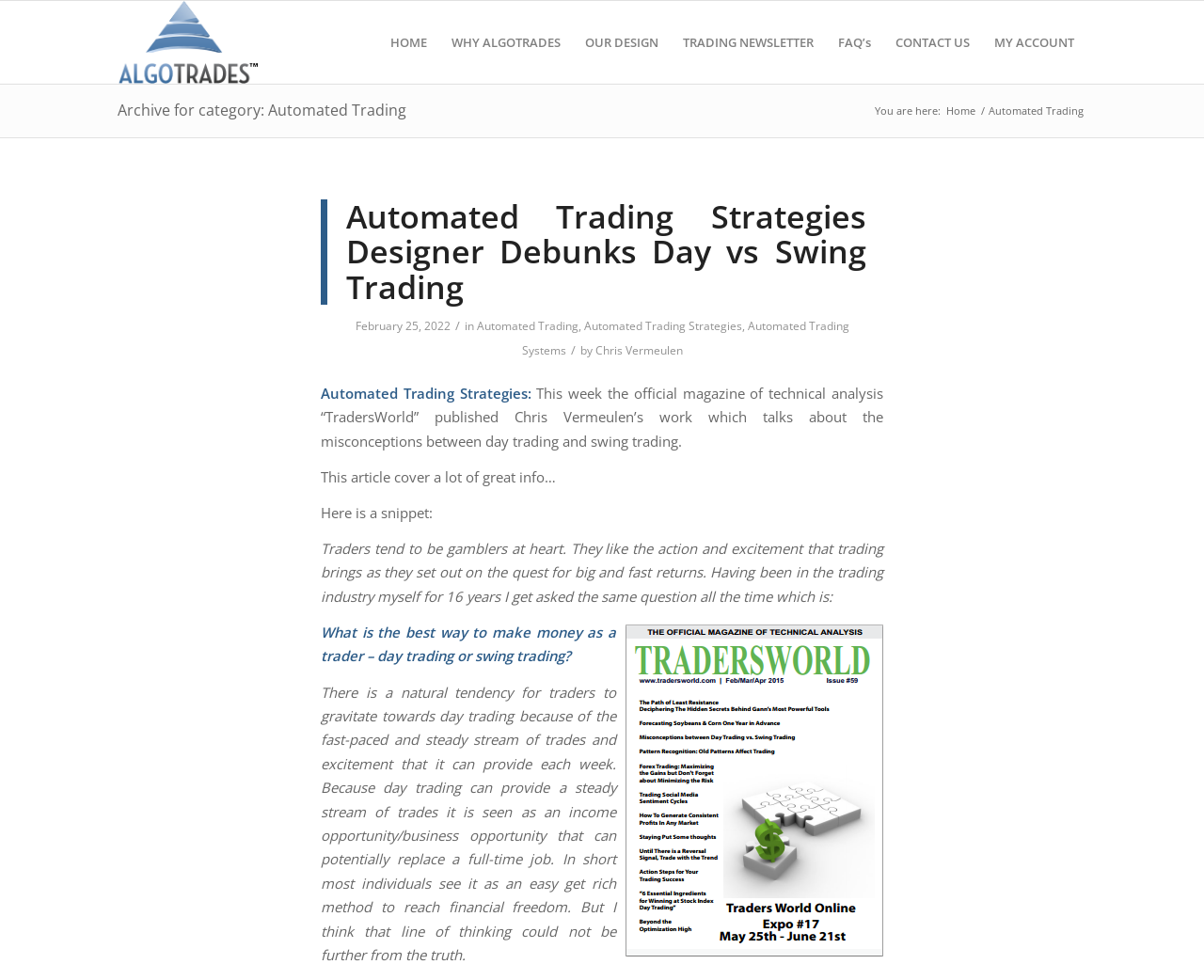Find and specify the bounding box coordinates that correspond to the clickable region for the instruction: "Check MY ACCOUNT".

[0.816, 0.001, 0.902, 0.085]